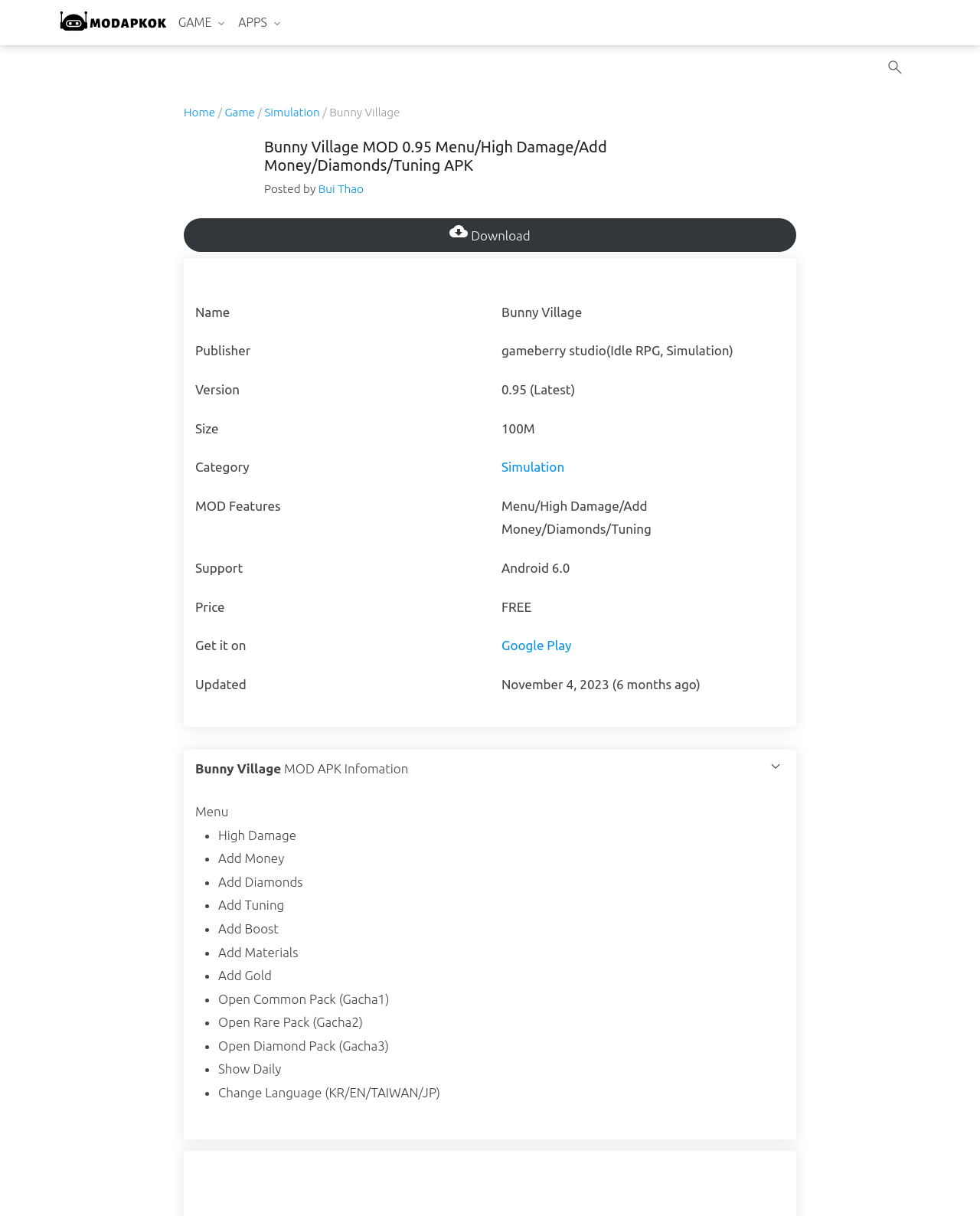Please give the bounding box coordinates of the area that should be clicked to fulfill the following instruction: "Visit the 'GAME' section". The coordinates should be in the format of four float numbers from 0 to 1, i.e., [left, top, right, bottom].

[0.182, 0.0, 0.232, 0.037]